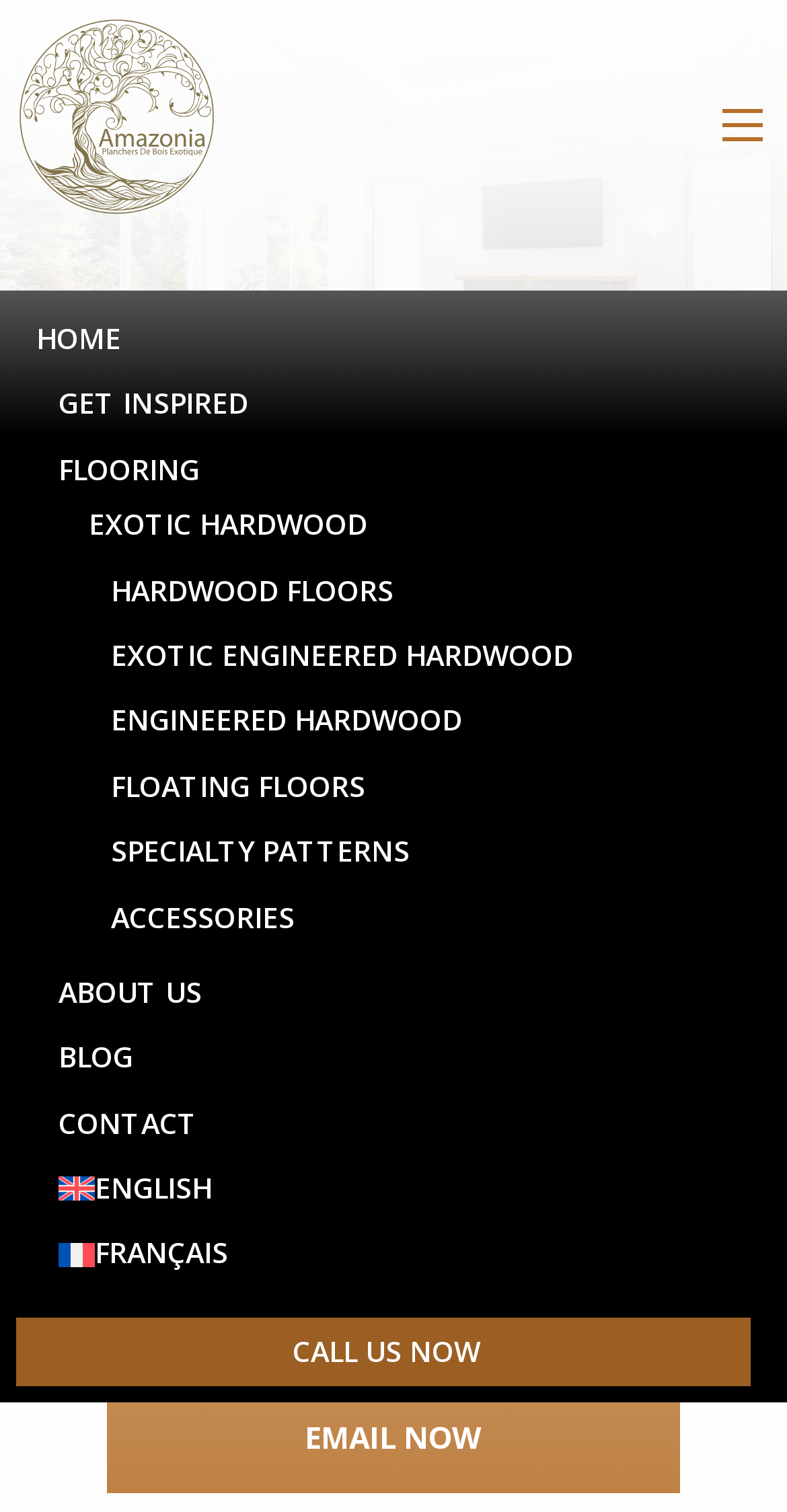Please identify the bounding box coordinates of the element's region that should be clicked to execute the following instruction: "learn about cumaru". The bounding box coordinates must be four float numbers between 0 and 1, i.e., [left, top, right, bottom].

[0.026, 0.2, 0.974, 0.273]